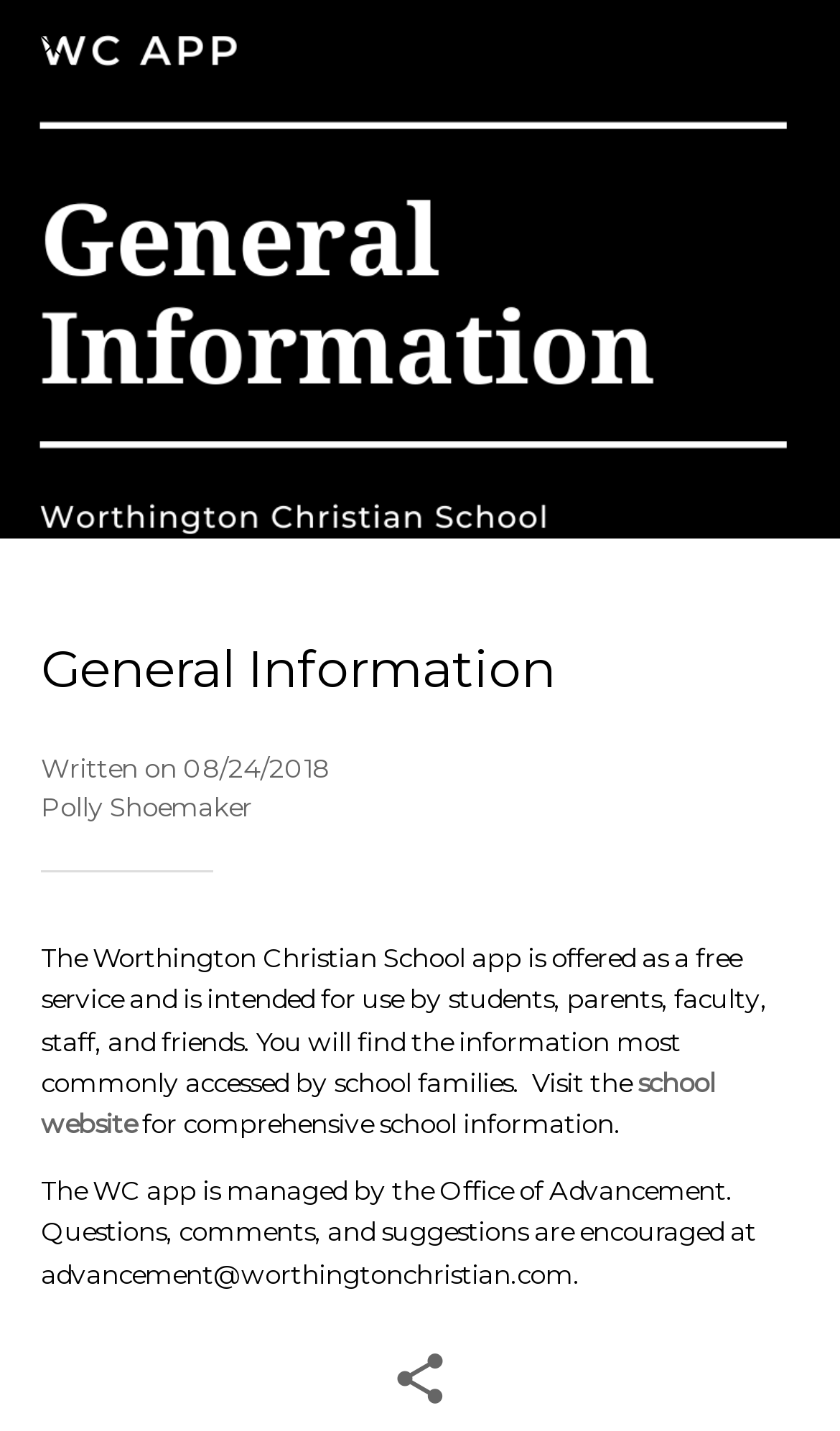Reply to the question below using a single word or brief phrase:
What is the orientation of the separator element?

Horizontal